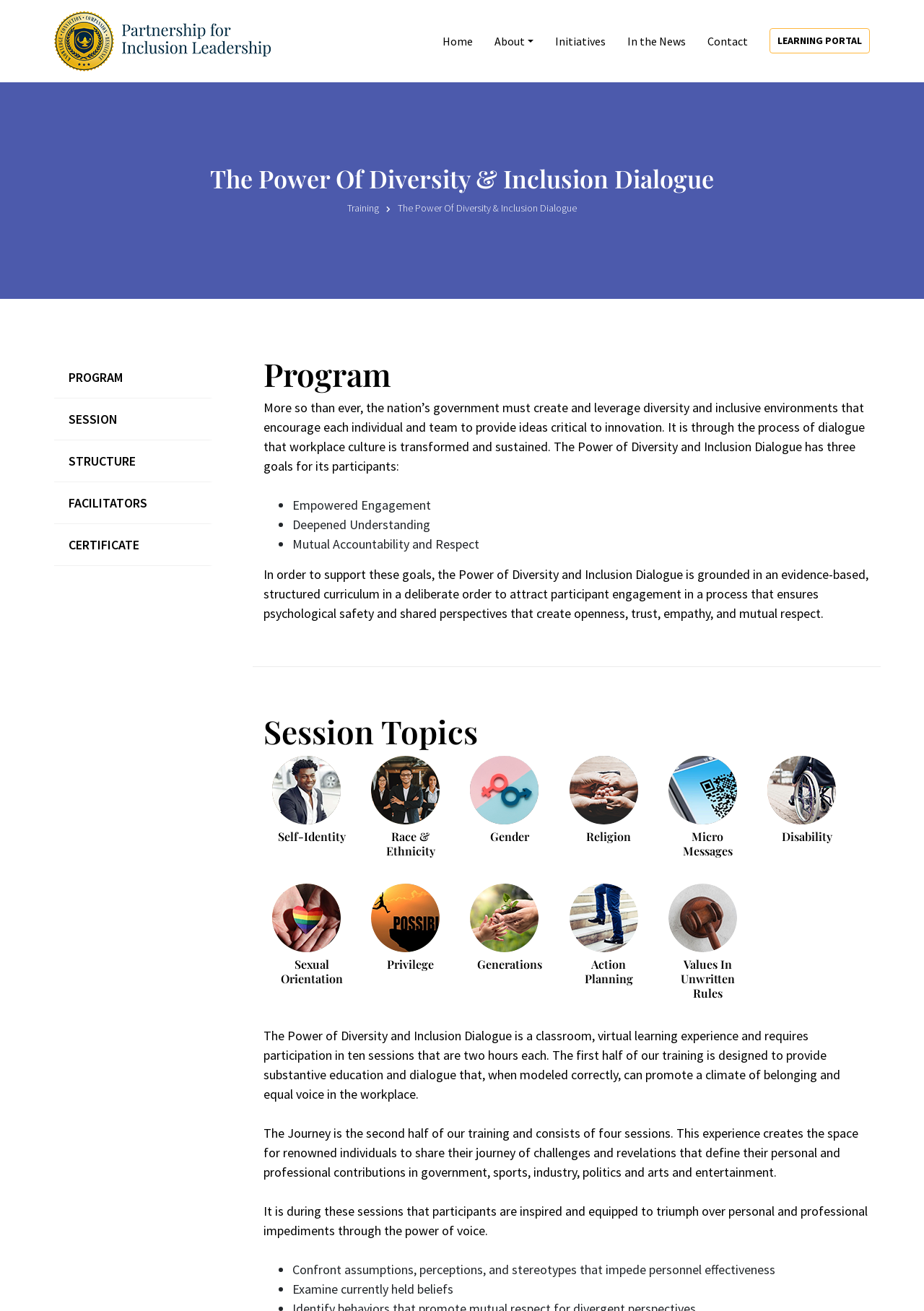Please specify the bounding box coordinates of the clickable region necessary for completing the following instruction: "Click on the 'Initiatives' link". The coordinates must consist of four float numbers between 0 and 1, i.e., [left, top, right, bottom].

[0.601, 0.025, 0.655, 0.038]